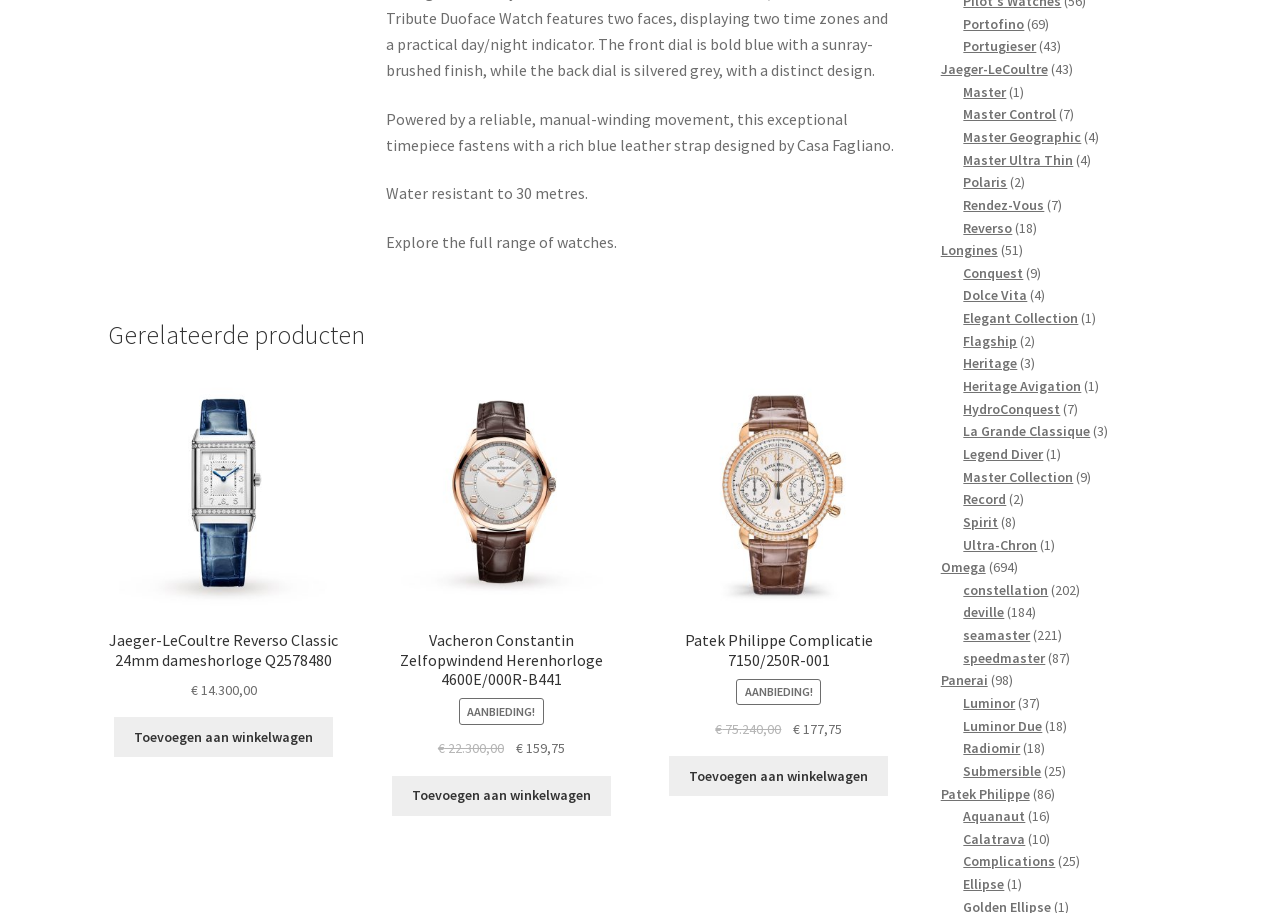What is the brand of the watch described at the top?
Please respond to the question with as much detail as possible.

The top section of the webpage describes a watch with a manual-winding movement and a rich blue leather strap designed by Casa Fagliano. The brand of this watch is Jaeger-LeCoultre.